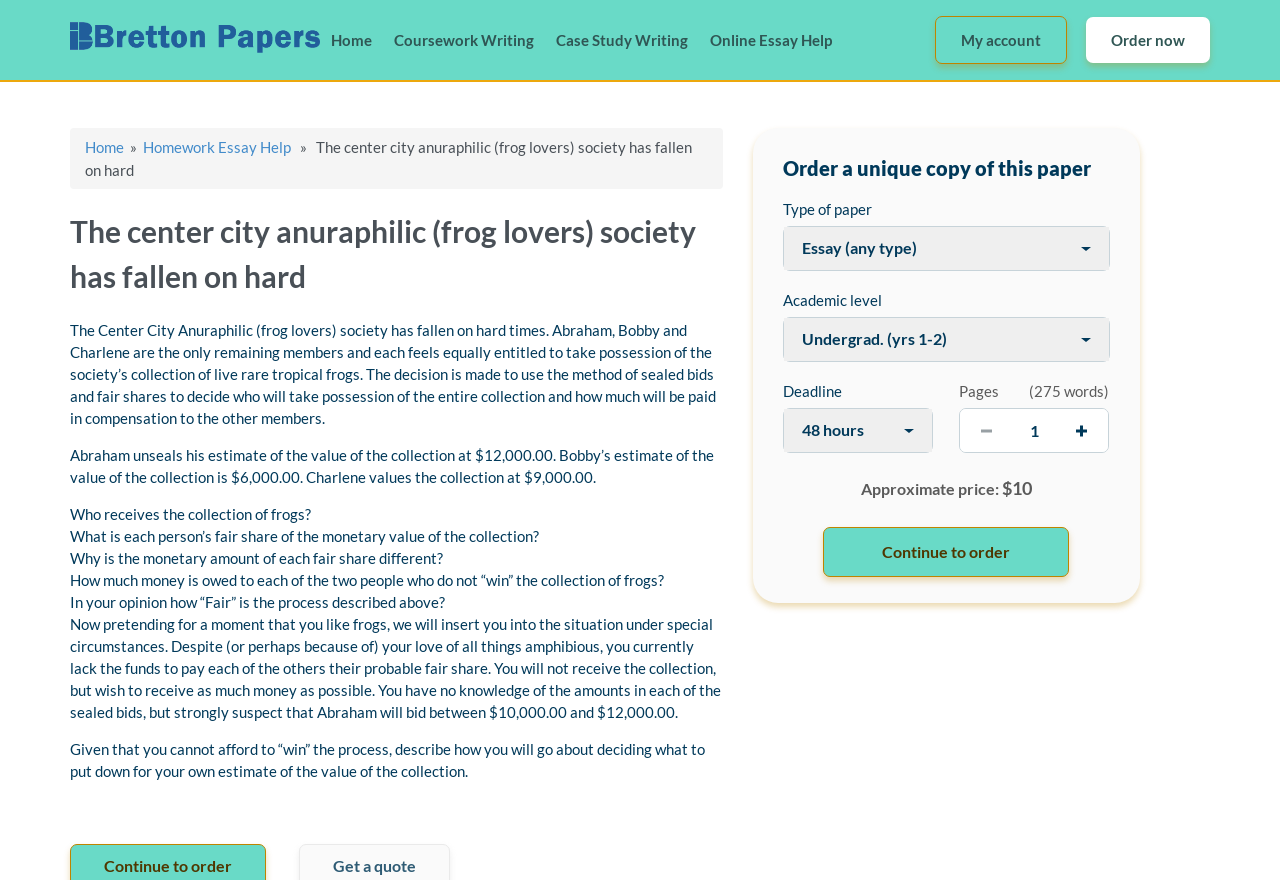Can you give a comprehensive explanation to the question given the content of the image?
What is the purpose of the 'Order now' link?

The 'Order now' link is likely used to initiate the process of ordering a custom paper, as it is located near the paper details and pricing information.